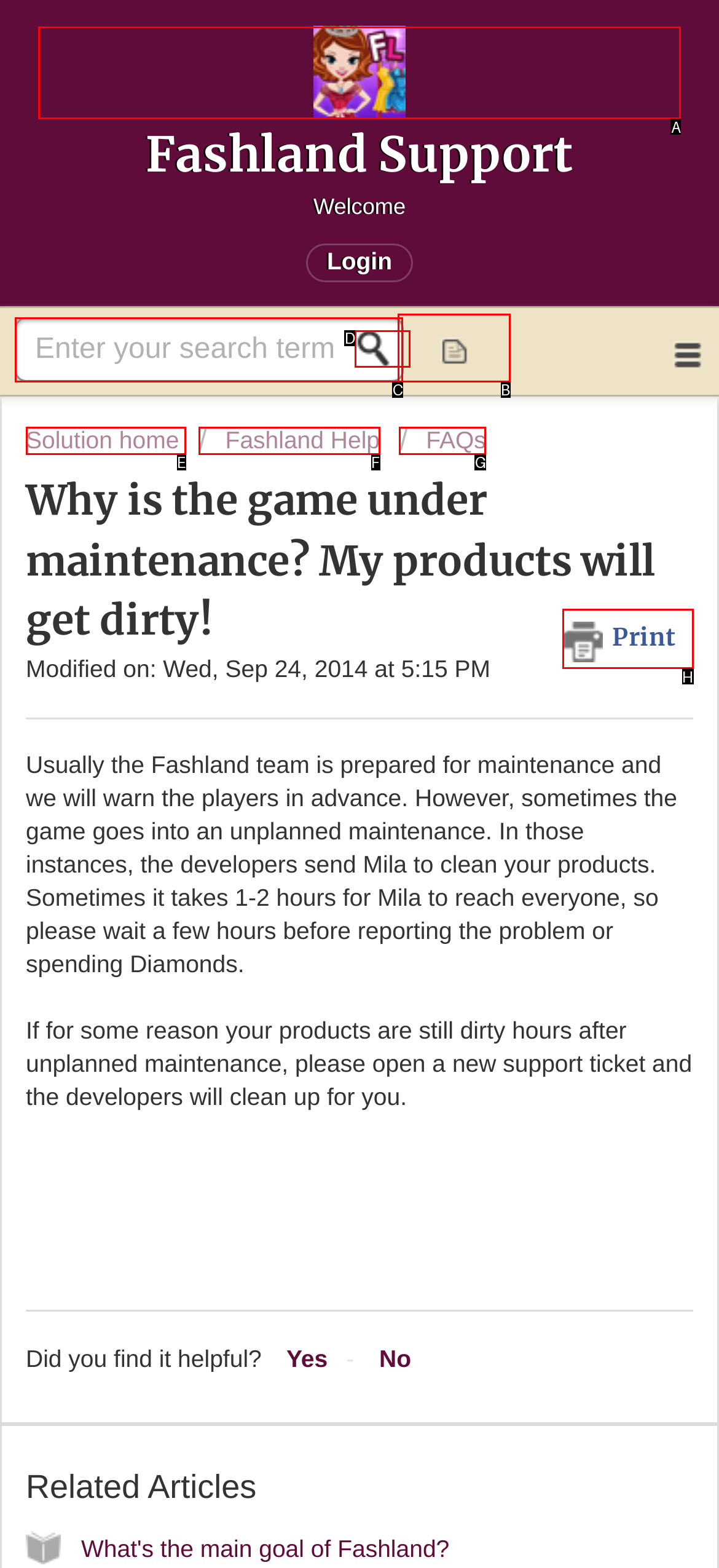Point out the UI element to be clicked for this instruction: Check the latest news. Provide the answer as the letter of the chosen element.

None